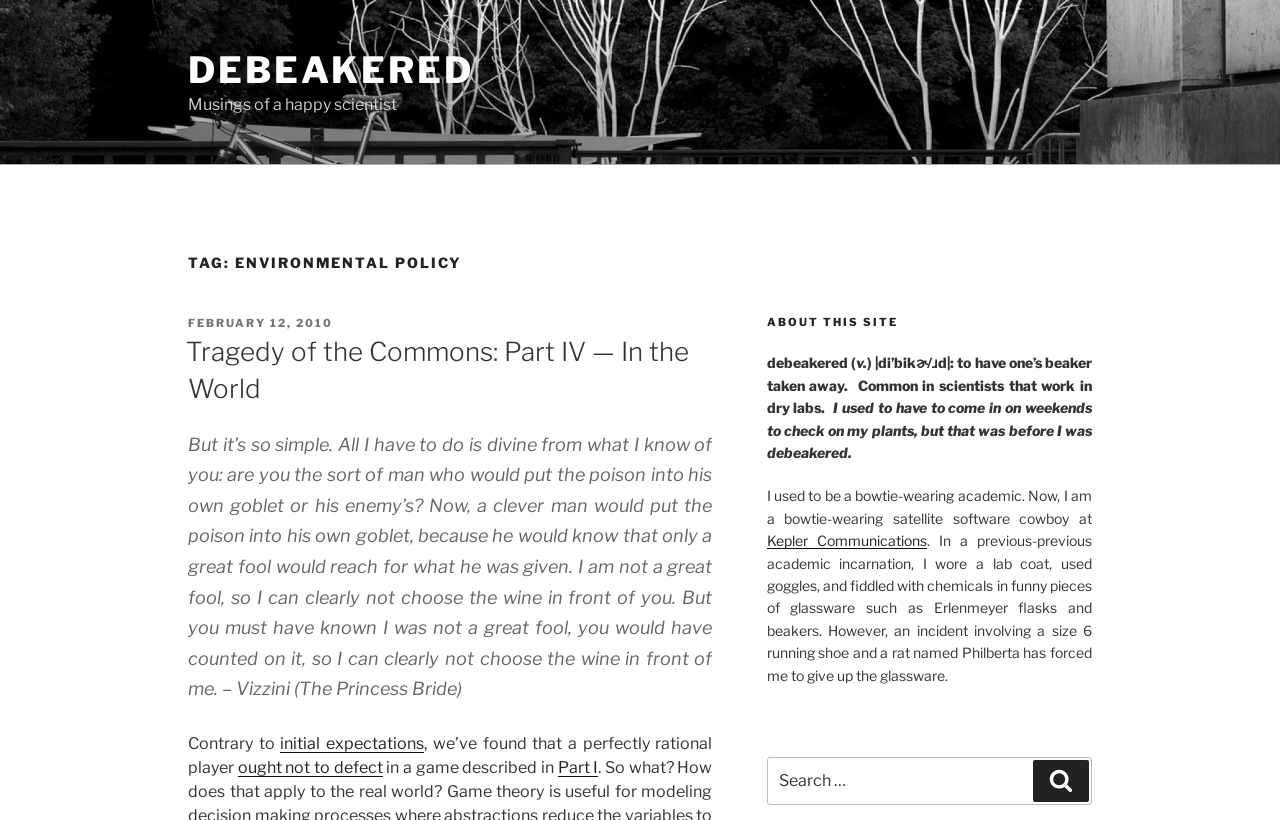Please examine the image and answer the question with a detailed explanation:
What is the name of the company the author works for?

The name of the company the author works for can be found in the 'ABOUT THIS SITE' section, where it says 'I am a bowtie-wearing satellite software cowboy at Kepler Communications'.